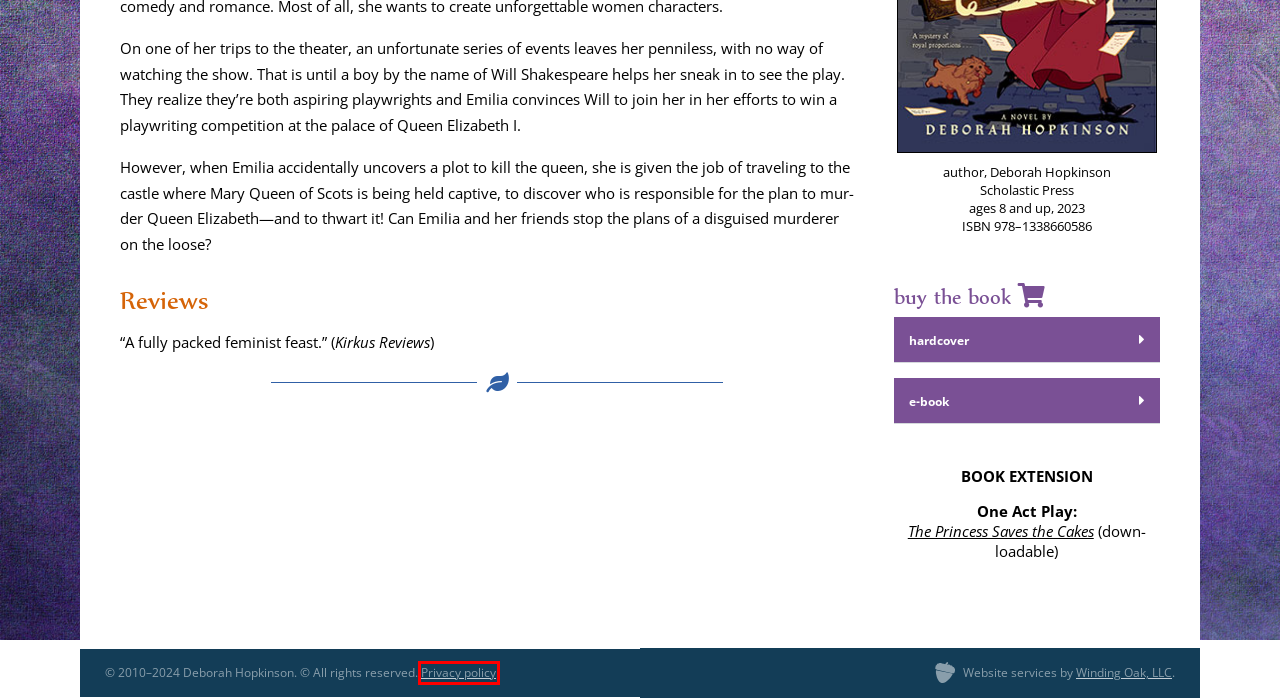With the provided screenshot showing a webpage and a red bounding box, determine which webpage description best fits the new page that appears after clicking the element inside the red box. Here are the options:
A. Home - Deborah Hopkinson
B. My Little Golden Book about Dolly Parton - Deborah Hopkinson
C. A Letter to My Teacher - Deborah Hopkinson
D. Awards - Deborah Hopkinson
E. Privacy Policy - Deborah Hopkinson
F. Titanic Voices - Deborah Hopkinson
G. Winding Oak
H. About - Deborah Hopkinson

E